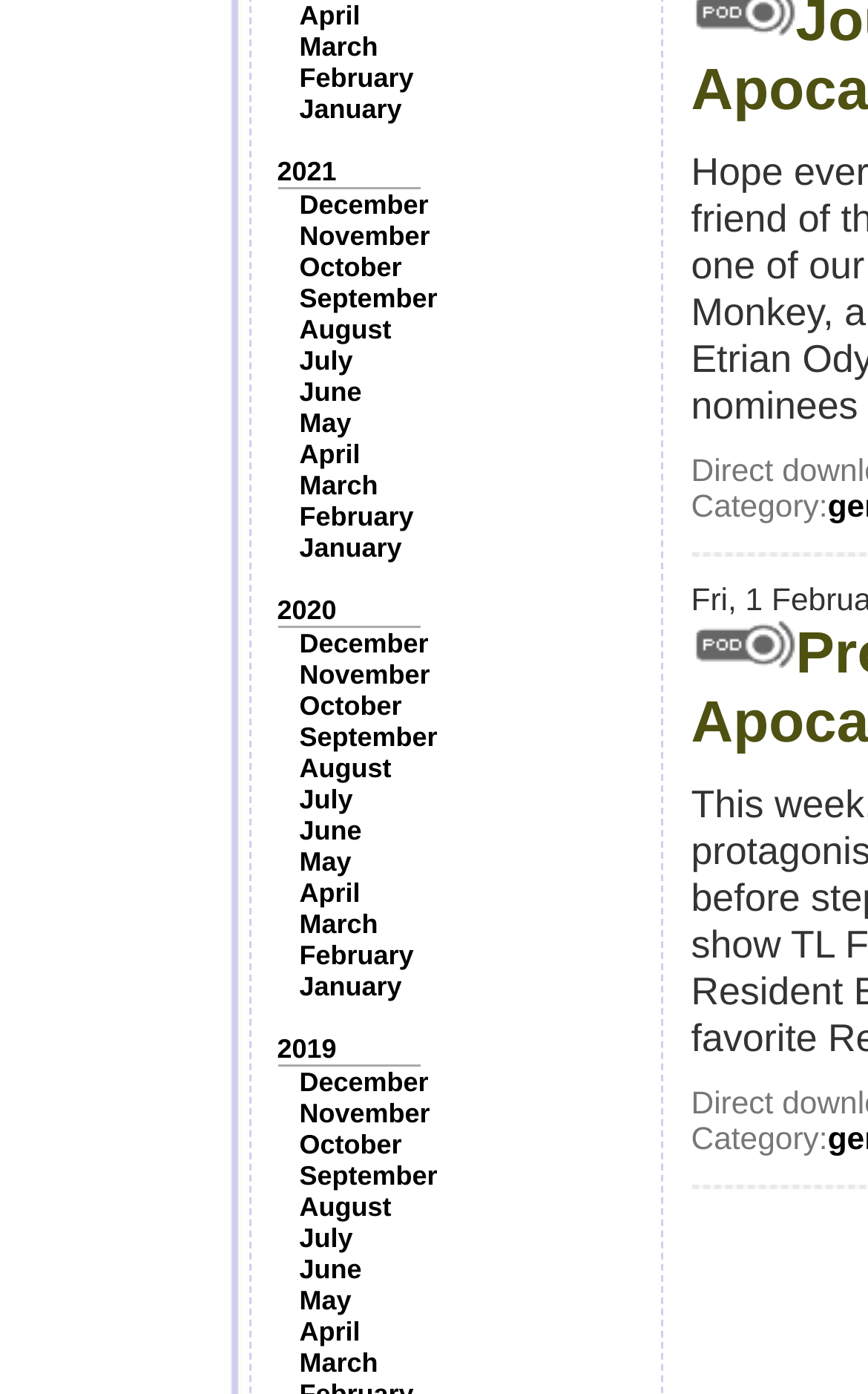Please answer the following query using a single word or phrase: 
How many 'Category:' labels are on the webpage?

2